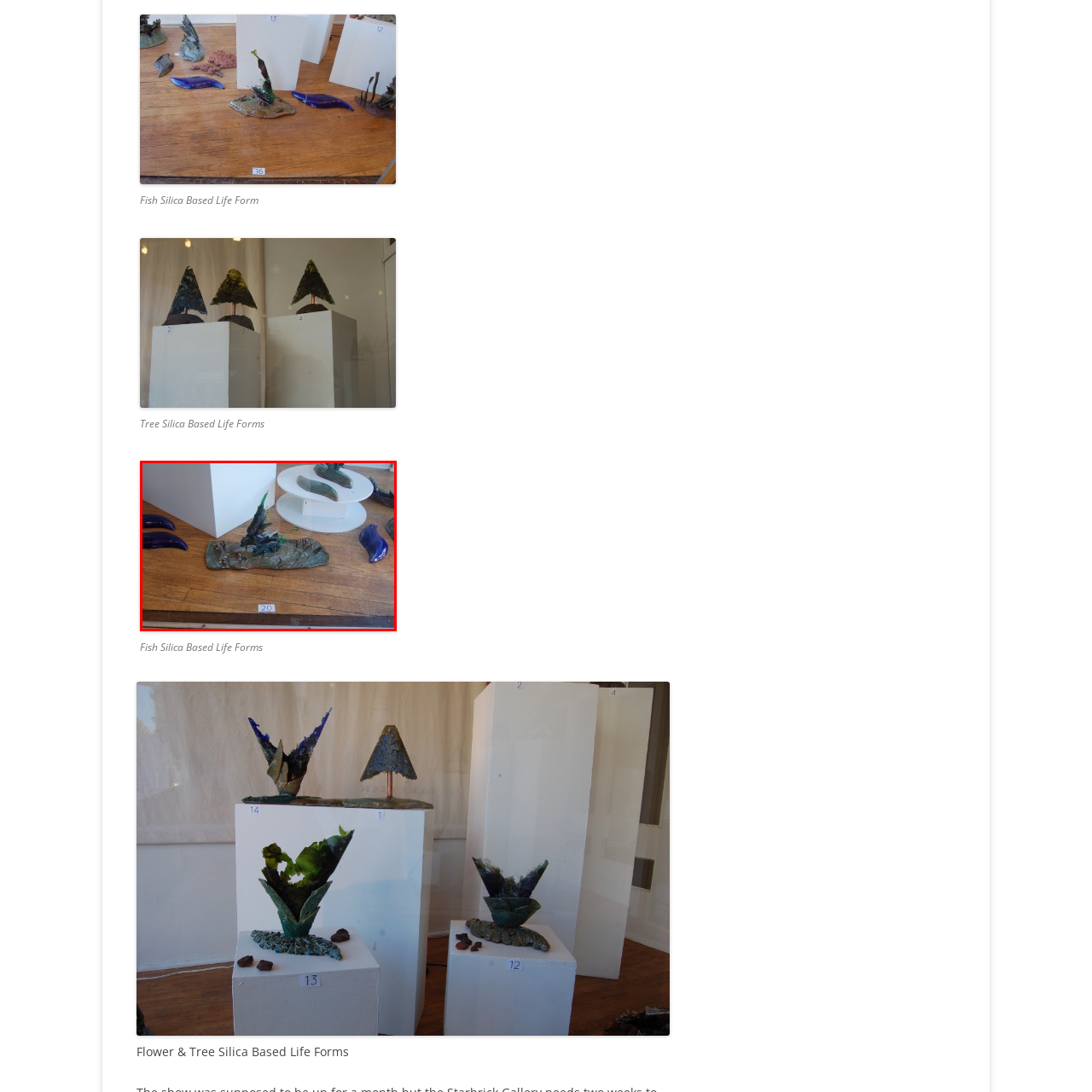Explain thoroughly what is happening in the image that is surrounded by the red box.

This captivating image showcases a unique sculpture titled "Fish Silica Based Life Form." The artwork is intricately designed to resemble fish-like figures, crafted with a glossy, translucent finish that highlights the detailed scales and fins. The figures emerge from a textured, organic base that mimics underwater elements, enhancing the aquatic theme. Surrounding the central sculpture are various other decorative pieces, including elongated, curved forms in shades of deep blue and violet, which complement the primary artwork. The scene is set on a polished wooden surface, adding warmth and contrast to the intricate glasswork. A small placard labeled "20" is visible in the foreground, indicating the item's number in a collection or exhibition. Overall, this piece beautifully captures the essence of marine life through its imaginative representation and skilled craftsmanship.